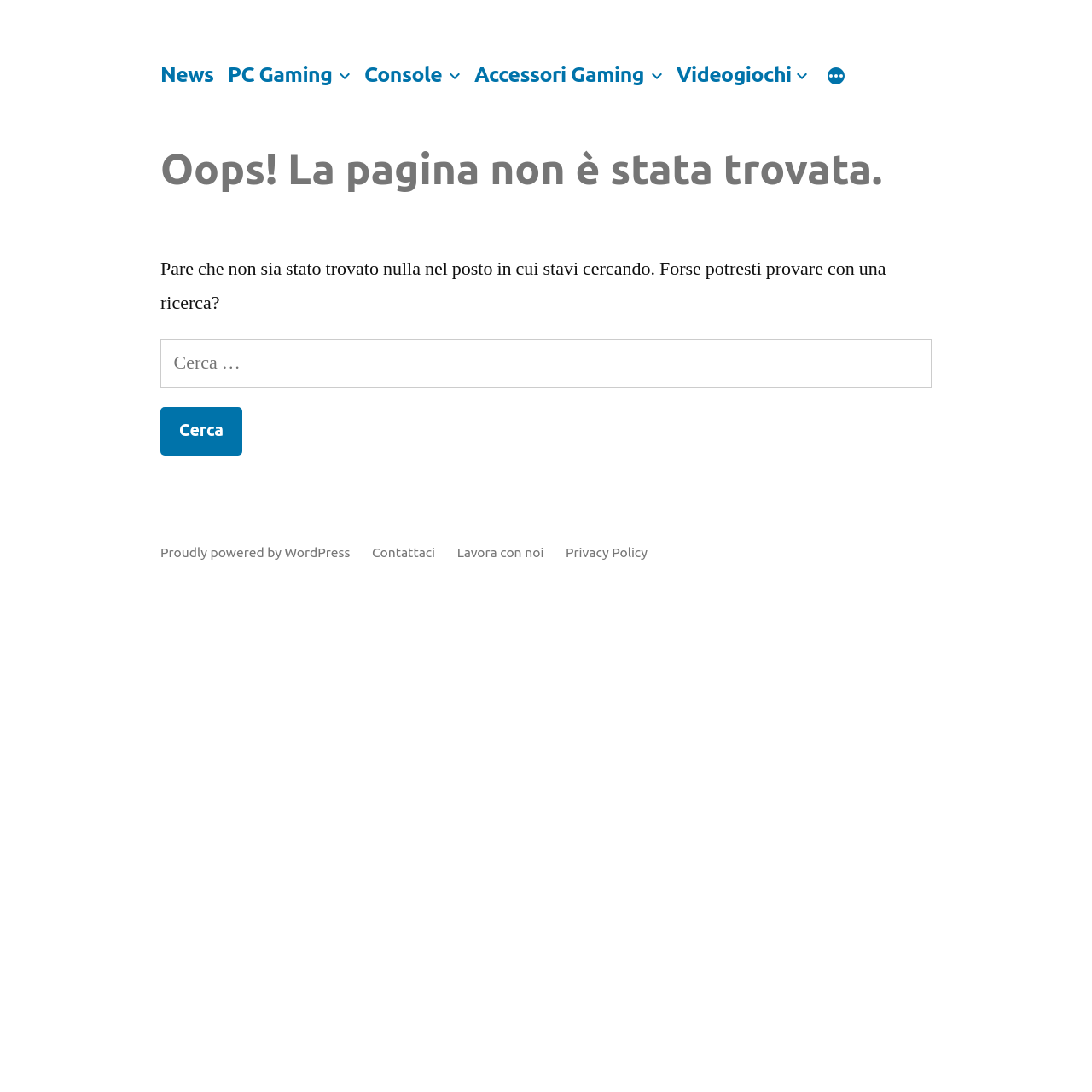Please provide a comprehensive response to the question based on the details in the image: What is the position of the search box relative to the top menu?

By comparing the y1 and y2 coordinates of the top menu element and the search box element, I found that the search box element has a higher y1 and y2 value than the top menu element, indicating that the search box is positioned below the top menu.